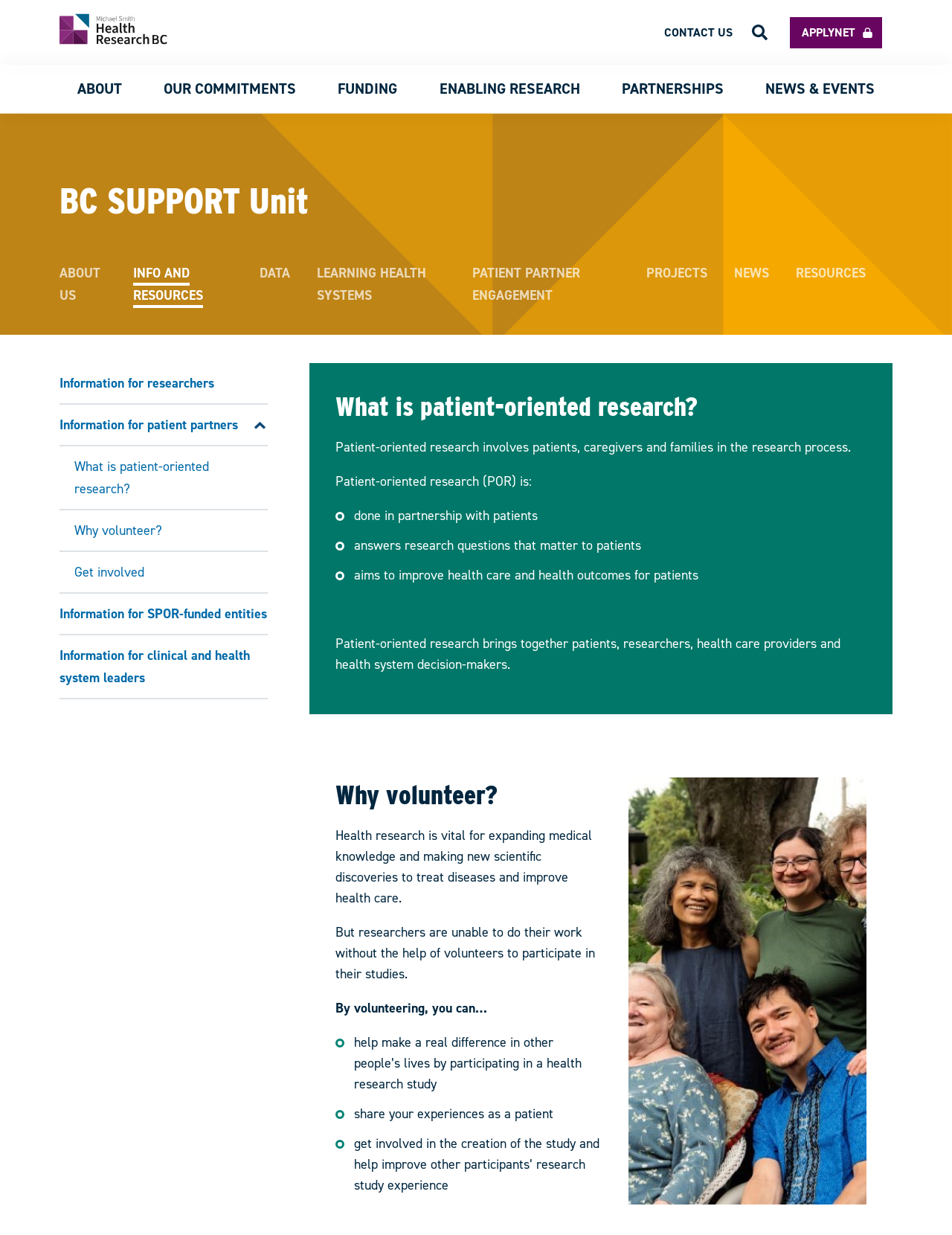What is patient-oriented research?
Please provide a detailed and comprehensive answer to the question.

According to the webpage, patient-oriented research involves patients, caregivers, and families in the research process, answers research questions that matter to patients, and aims to improve health care and health outcomes for patients.